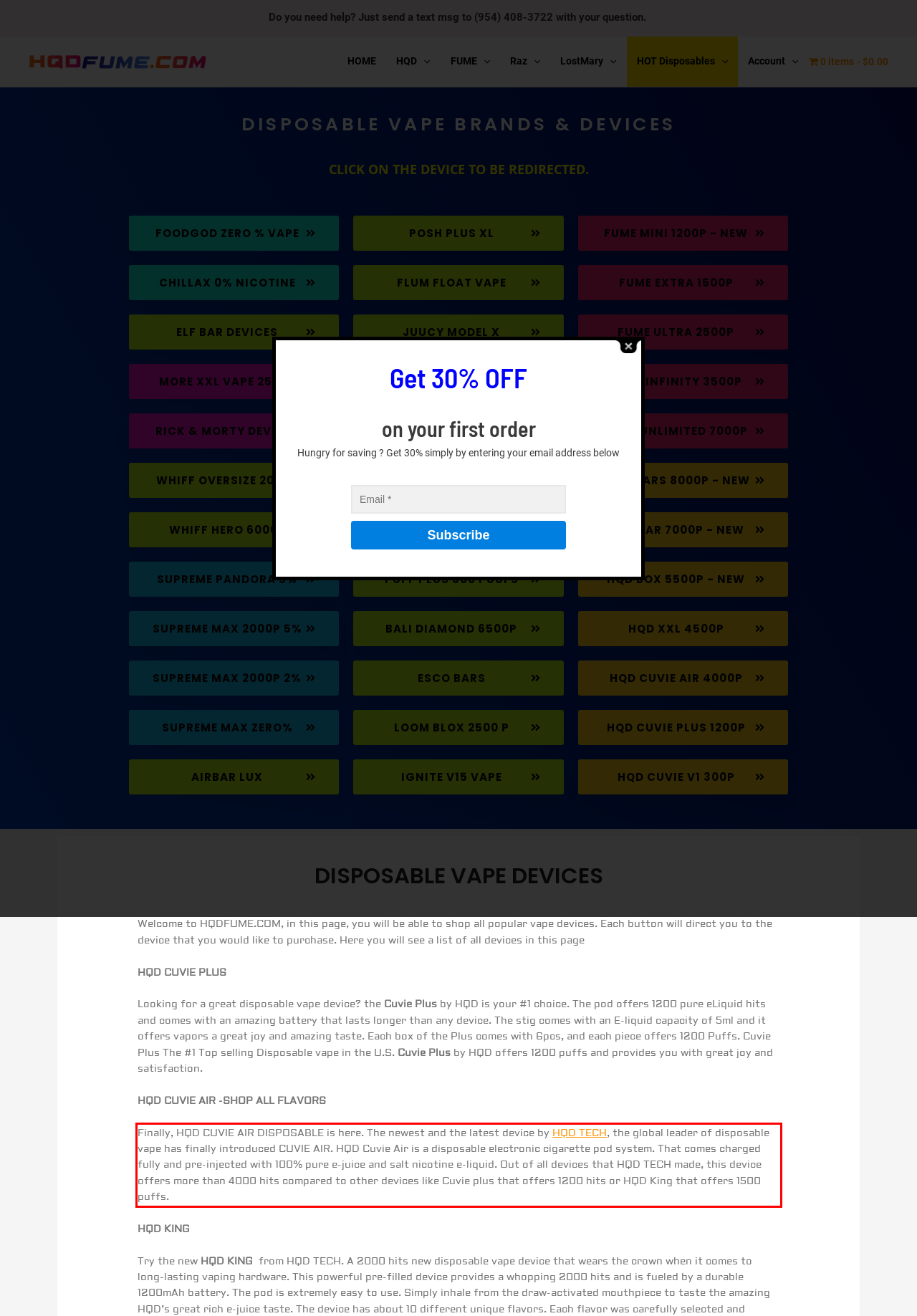Given a screenshot of a webpage containing a red rectangle bounding box, extract and provide the text content found within the red bounding box.

Finally, HQD CUVIE AIR DISPOSABLE is here. The newest and the latest device by HQD TECH, the global leader of disposable vape has finally introduced CUVIE AIR. HQD Cuvie Air is a disposable electronic cigarette pod system. That comes charged fully and pre-injected with 100% pure e-juice and salt nicotine e-liquid. Out of all devices that HQD TECH made, this device offers more than 4000 hits compared to other devices like Cuvie plus that offers 1200 hits or HQD King that offers 1500 puffs.